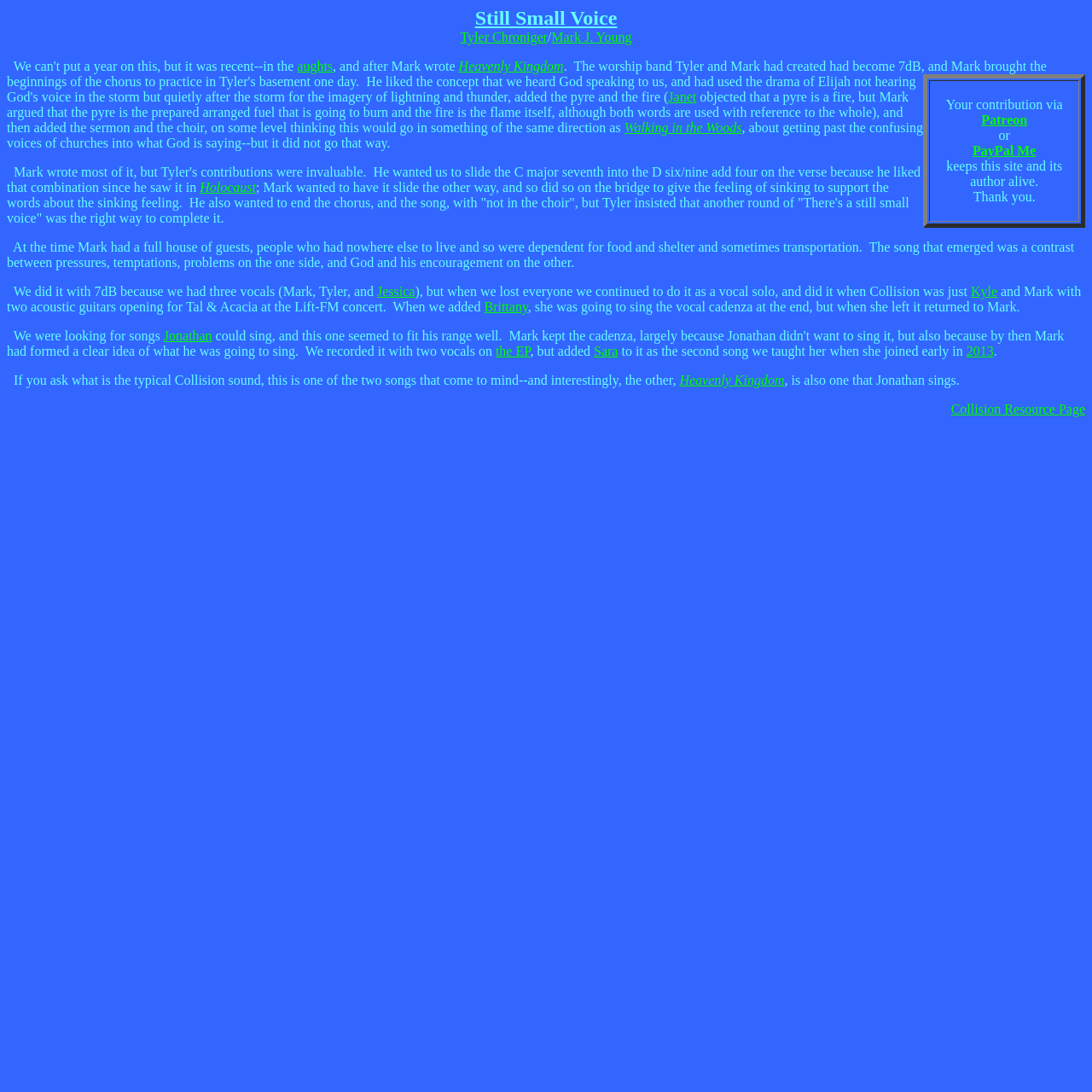Locate the bounding box of the UI element based on this description: "2013". Provide four float numbers between 0 and 1 as [left, top, right, bottom].

[0.885, 0.315, 0.91, 0.328]